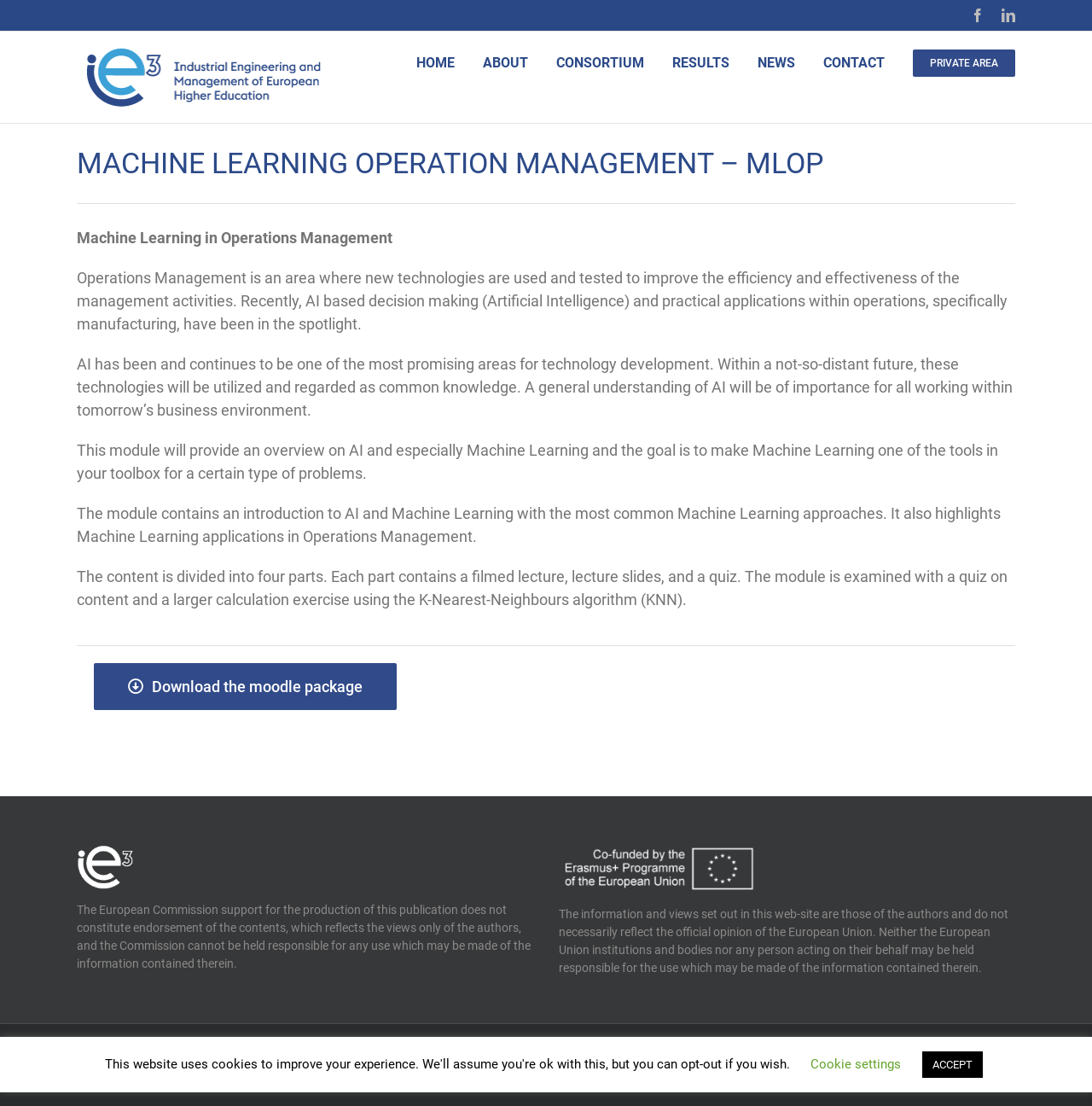How many parts does the module contain?
Using the information presented in the image, please offer a detailed response to the question.

Based on the static text 'The content is divided into four parts.', the module contains four parts.